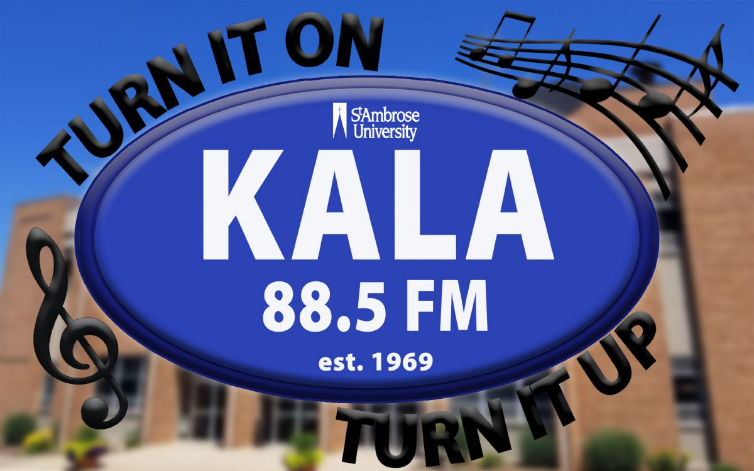Using the information in the image, give a comprehensive answer to the question: 
What is written below 'KALA' in the logo?

The frequency '88.5 FM' is directly written below 'KALA' in the center of the logo, providing information about the radio station's broadcast frequency.